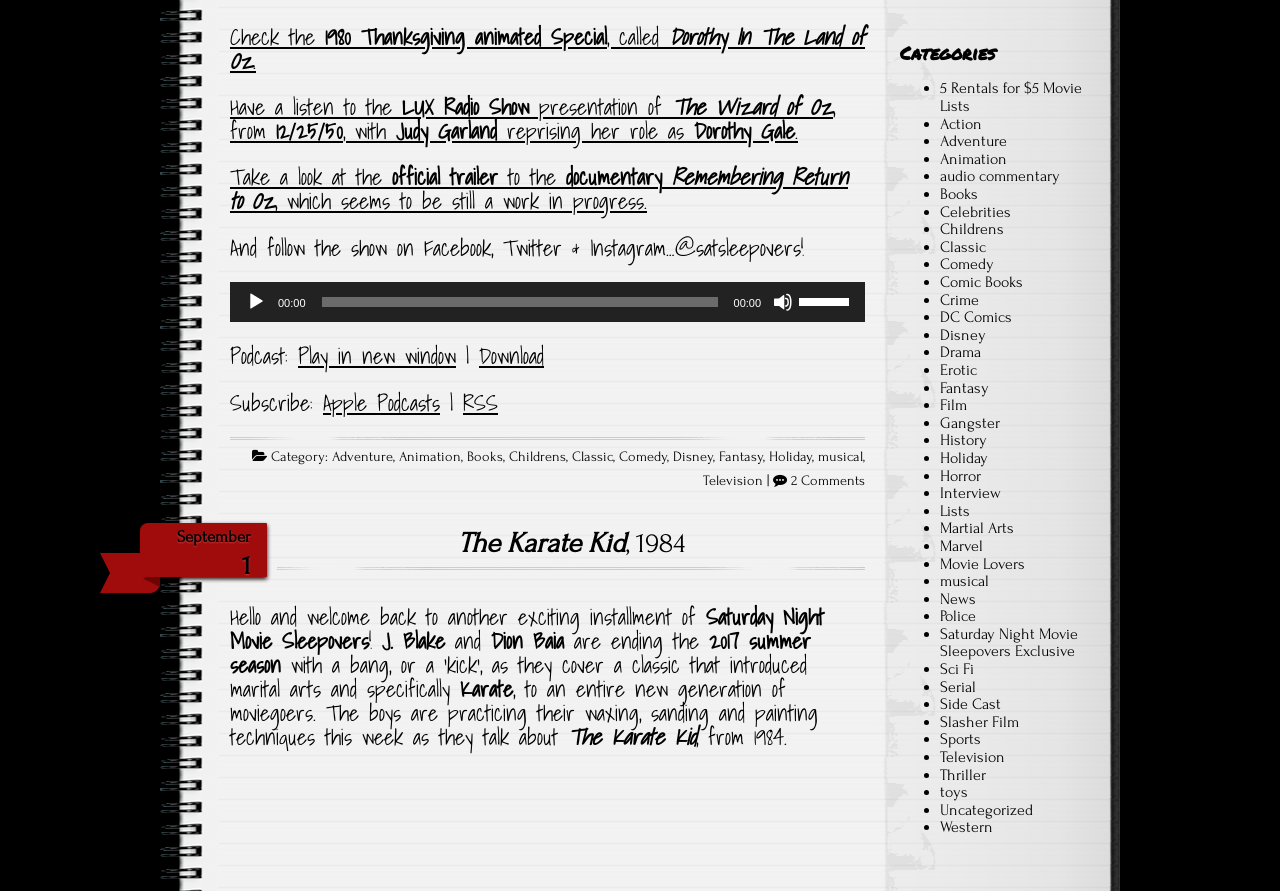Find the bounding box coordinates of the element you need to click on to perform this action: 'Check the 1980 Thanksgiving animated Special, called Dorothy In The Land of Oz.'. The coordinates should be represented by four float values between 0 and 1, in the format [left, top, right, bottom].

[0.18, 0.021, 0.254, 0.061]